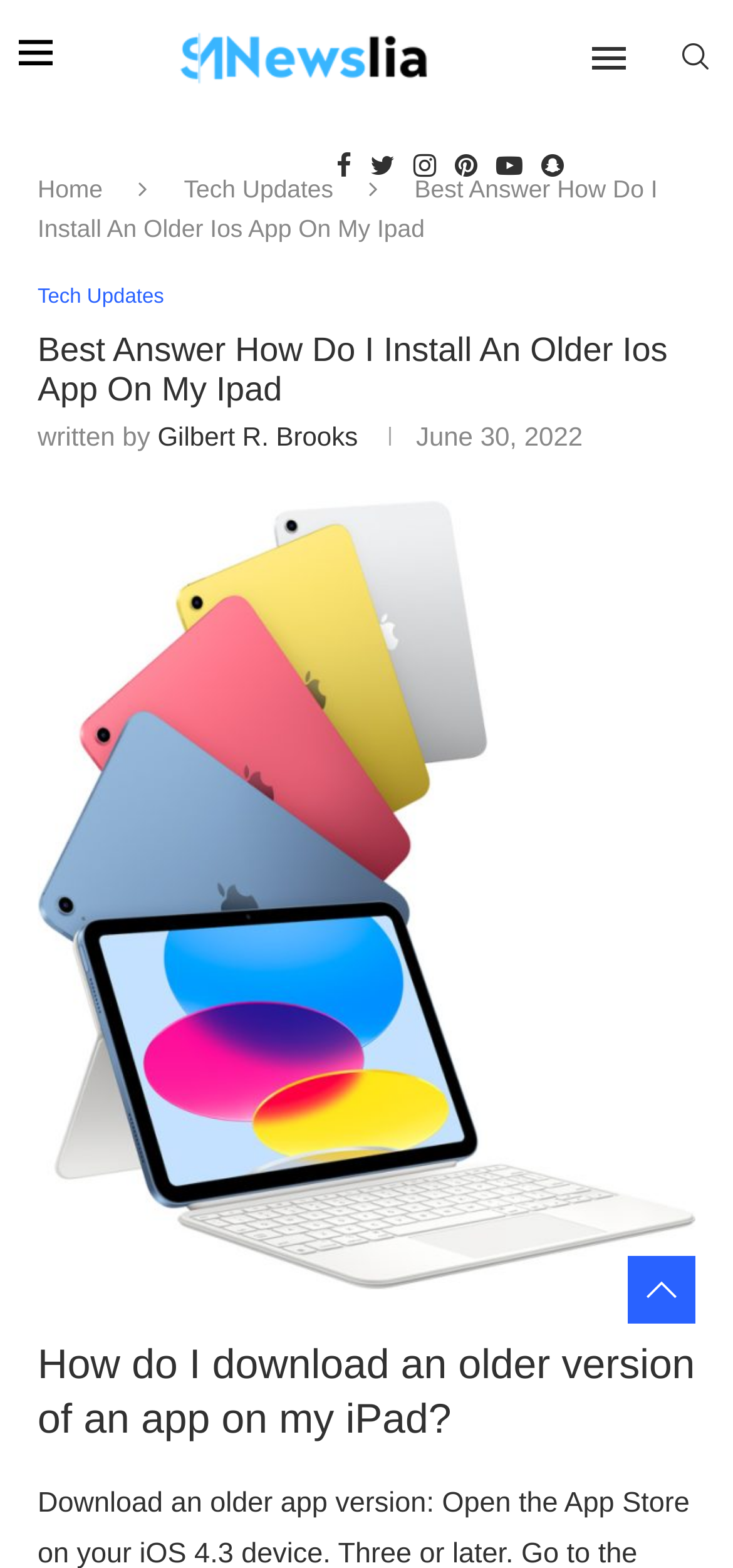Provide a comprehensive caption for the webpage.

This webpage is about installing an older iOS app on an iPad. At the top left, there is a small image, and next to it, a link to "News Lia" with its logo. On the top right, there are social media links to Facebook, Twitter, Instagram, Pinterest, YouTube, and Snapchat. 

Below the social media links, there are three main navigation links: "Home" on the left, "Tech Updates" in the middle, and an empty link on the right. 

The main content of the webpage is a question-answer format. The title "Best Answer How Do I Install An Older Ios App On My Ipad" is displayed prominently, followed by the author's name "Gilbert R. Brooks" and the date "June 30, 2022". 

The answer to the question is divided into two parts. The first part is a brief instruction on how to download an older app version, which is similar to the meta description. The second part is a longer, more detailed guide, which is not fully described in the accessibility tree. 

At the bottom of the page, there is a heading that summarizes the content: "How do I download an older version of an app on my iPad?"